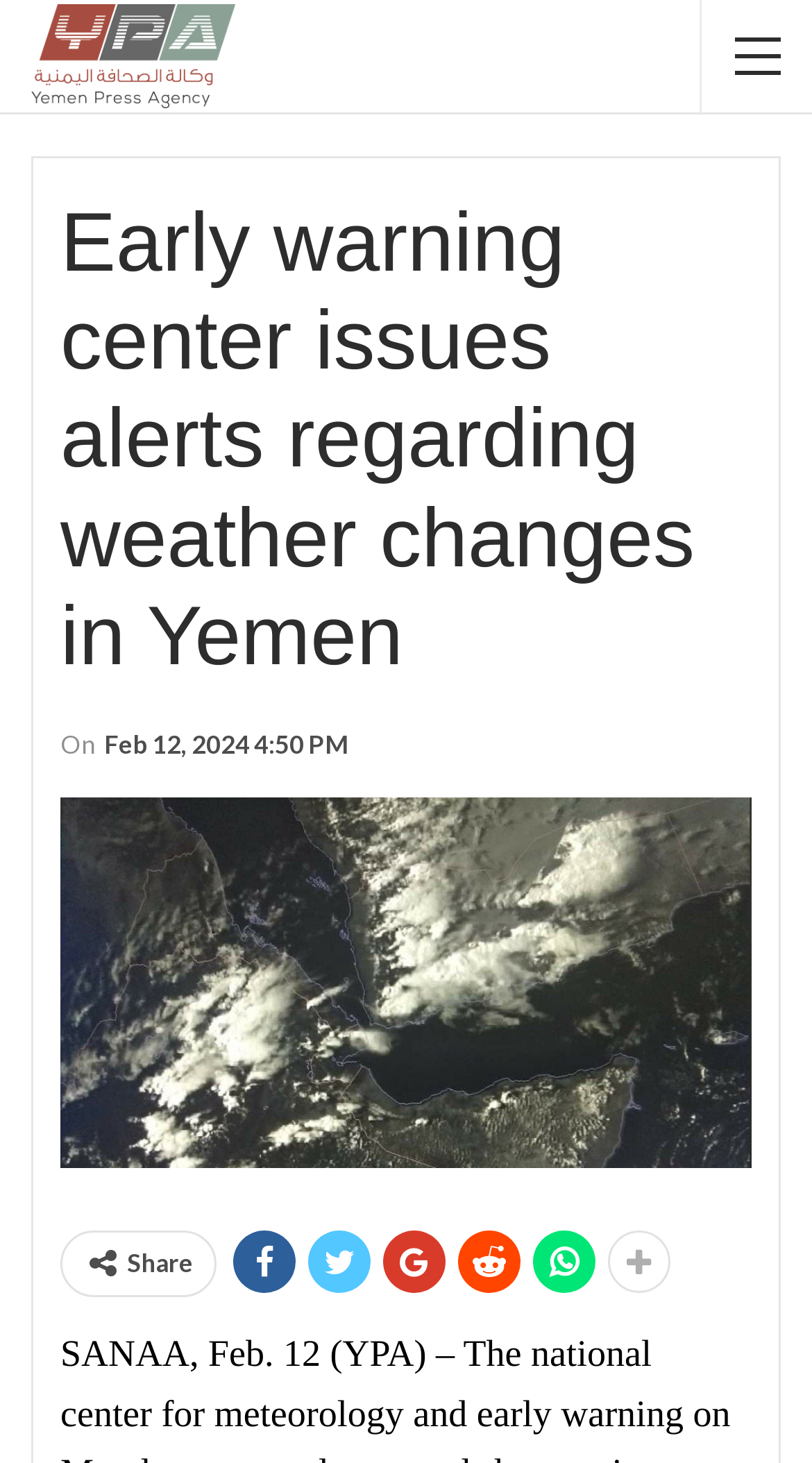Answer the question using only one word or a concise phrase: What is the date of the weather alert?

Feb 12, 2024